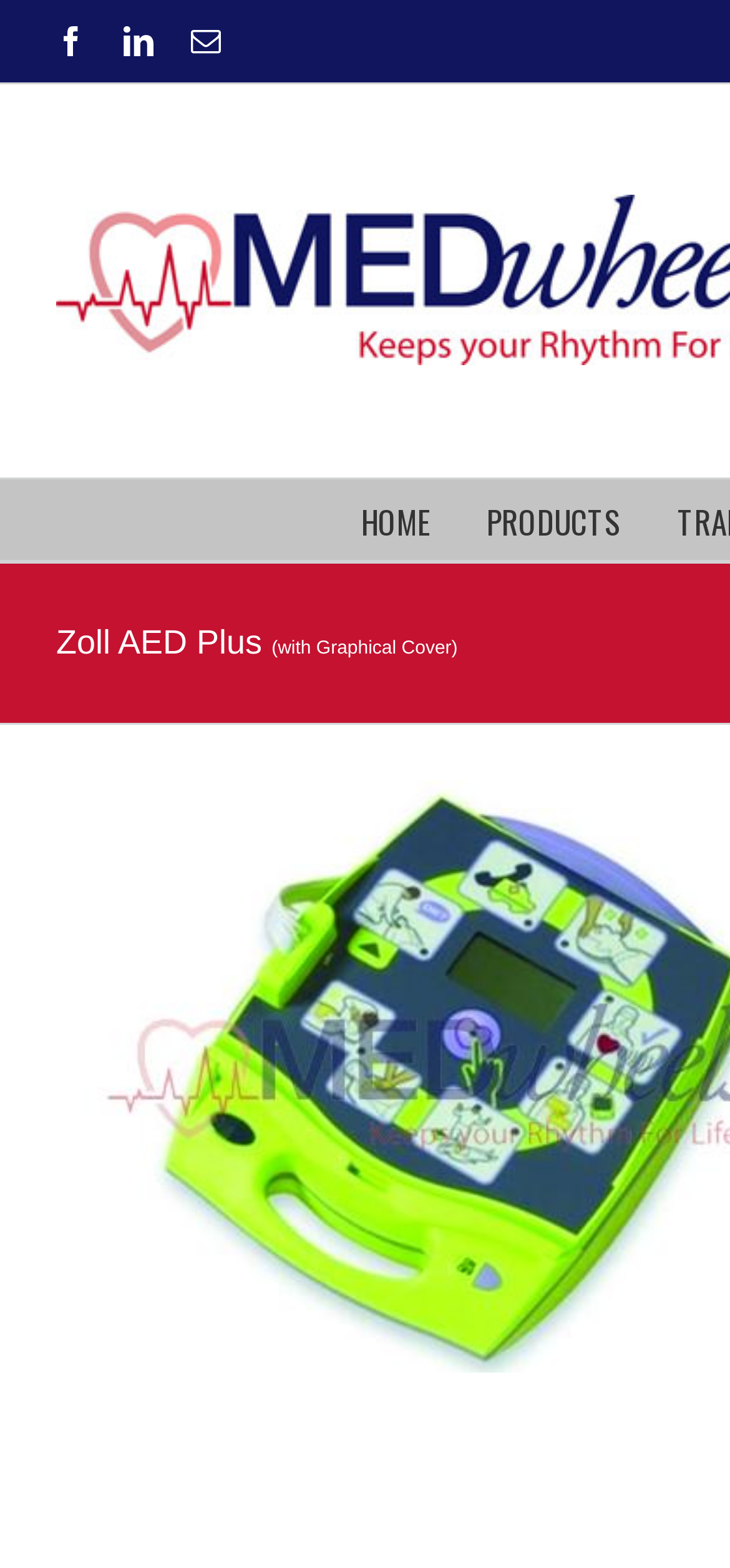Given the webpage screenshot, identify the bounding box of the UI element that matches this description: "Email".

[0.262, 0.017, 0.303, 0.036]